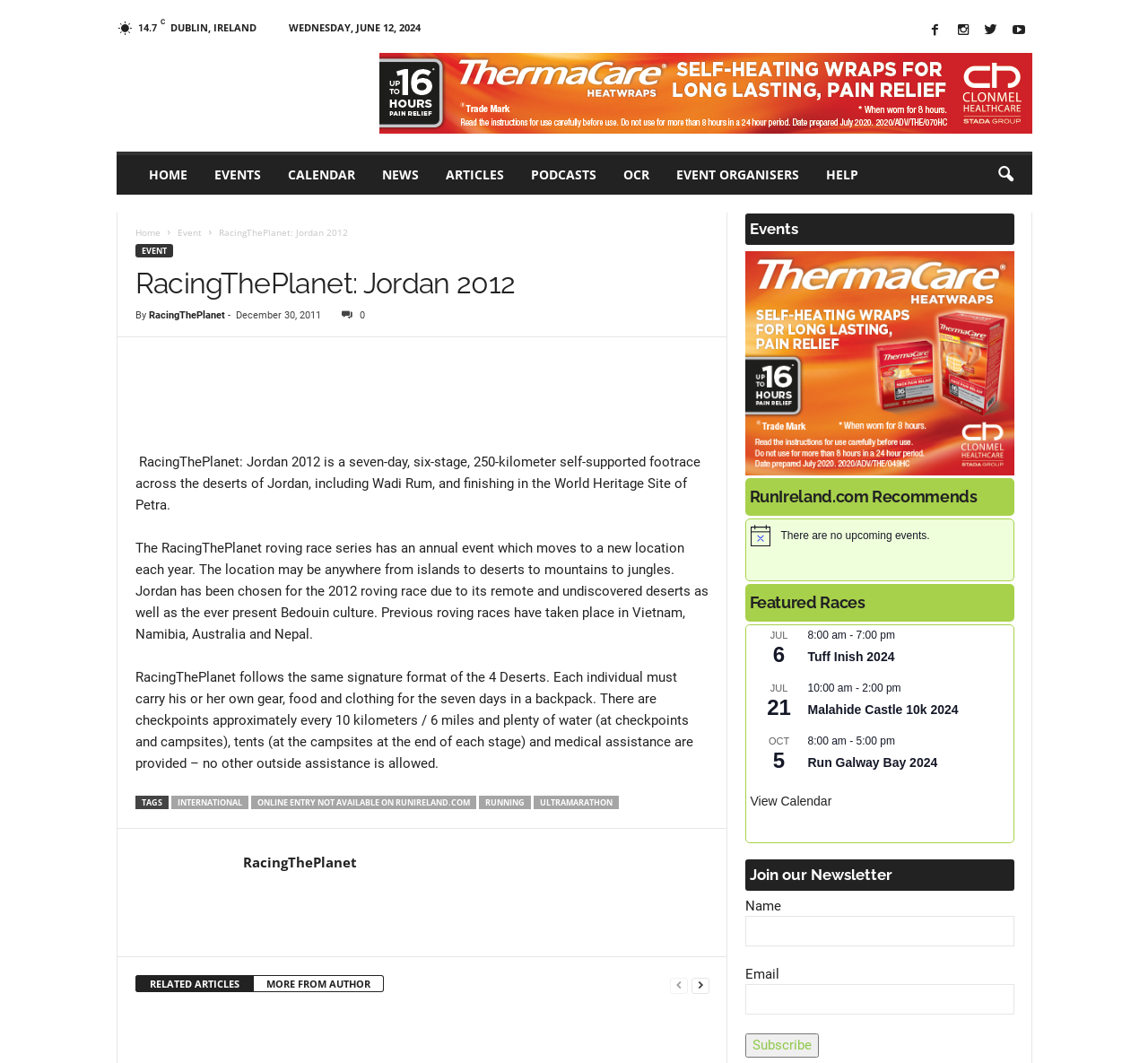Describe all visible elements and their arrangement on the webpage.

The webpage is about RacingThePlanet: Jordan 2012, a seven-day, six-stage, 250-kilometer self-supported footrace across the deserts of Jordan. At the top of the page, there is a navigation menu with links to "HOME", "EVENTS", "CALENDAR", "NEWS", "ARTICLES", "PODCASTS", "OCR", "EVENT ORGANISERS", and "HELP". Below the navigation menu, there is a section with a title "RacingThePlanet: Jordan 2012" and a brief description of the event.

To the right of the title, there is an image. Below the title and image, there are three paragraphs of text describing the event in more detail. The first paragraph explains that the event is part of the RacingThePlanet roving race series, which takes place in a new location each year. The second paragraph describes the format of the race, where each individual must carry their own gear, food, and clothing for the seven days. The third paragraph mentions that there are checkpoints every 10 kilometers, and that water, tents, and medical assistance are provided.

Below the paragraphs, there is a footer section with links to "TAGS", "INTERNATIONAL", "ONLINE ENTRY NOT AVAILABLE ON RUNIRELAND.COM", "RUNNING", and "ULTRAMARATHON". There is also a section with related articles and a link to "MORE FROM AUTHOR".

On the right side of the page, there is a section with a heading "RunIreland.com Recommends" and a link to "13954-CH-Web-Thermacare-Desktop-Rectangle-336-x-280". Below this section, there is a heading "Featured Races" with a list of upcoming events, including "Tuff Inish 2024" and "Malahide Castle 10k 2024". Each event has a time and date listed, as well as a brief description.